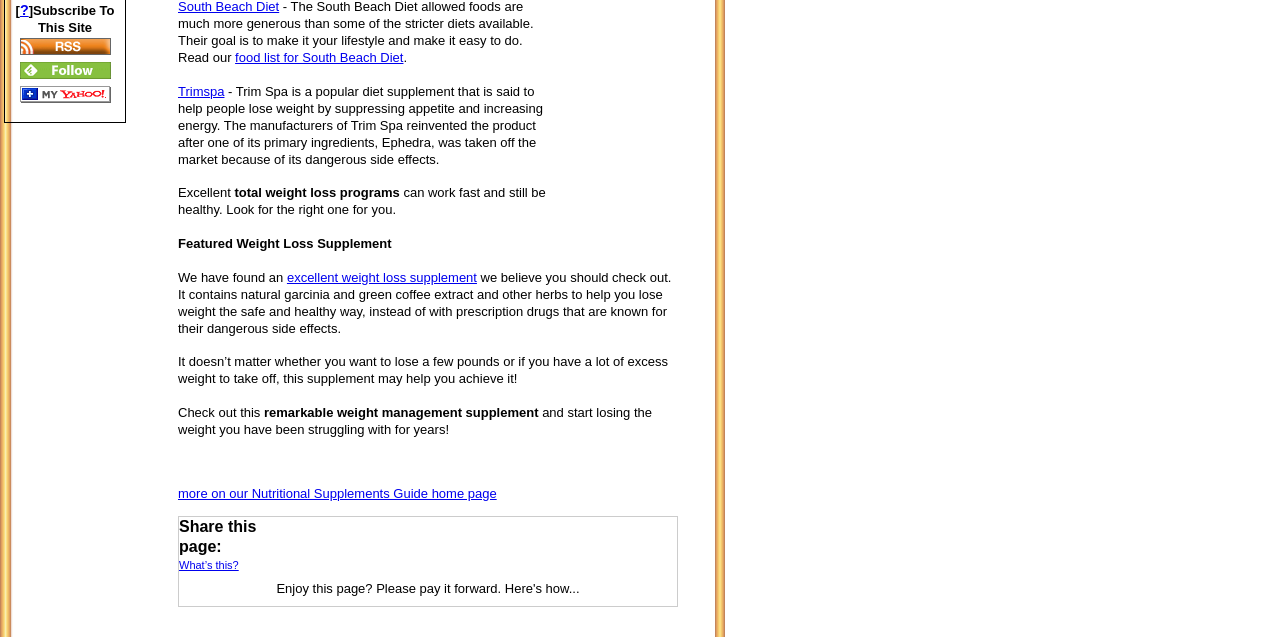Show the bounding box coordinates for the HTML element as described: "Trimspa".

[0.139, 0.131, 0.175, 0.155]